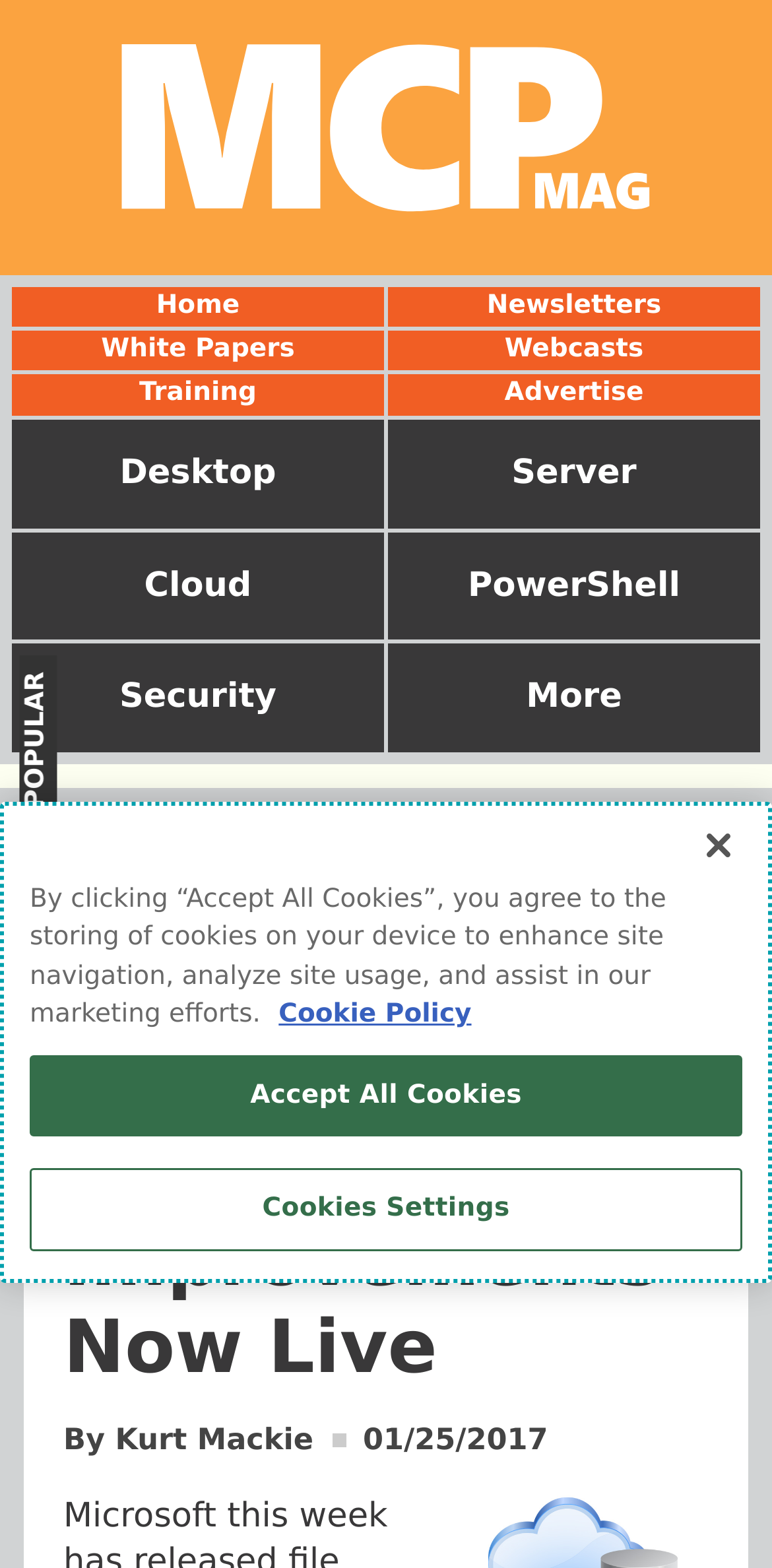What is the name of the magazine?
Refer to the image and offer an in-depth and detailed answer to the question.

The name of the magazine can be found in the top-left corner of the webpage, where it says 'MCPmag Home Page'.